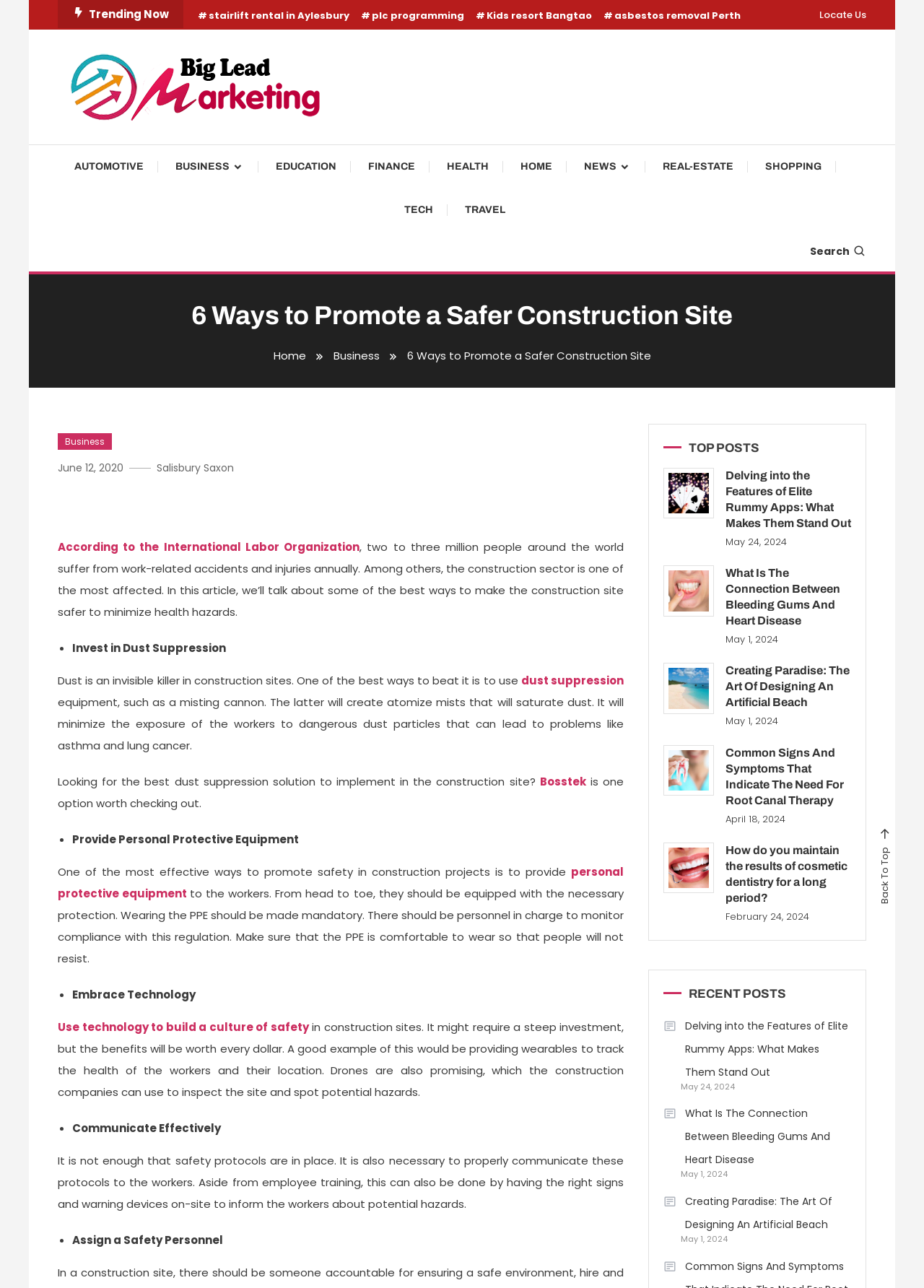Determine the bounding box coordinates (top-left x, top-left y, bottom-right x, bottom-right y) of the UI element described in the following text: News

[0.616, 0.113, 0.698, 0.146]